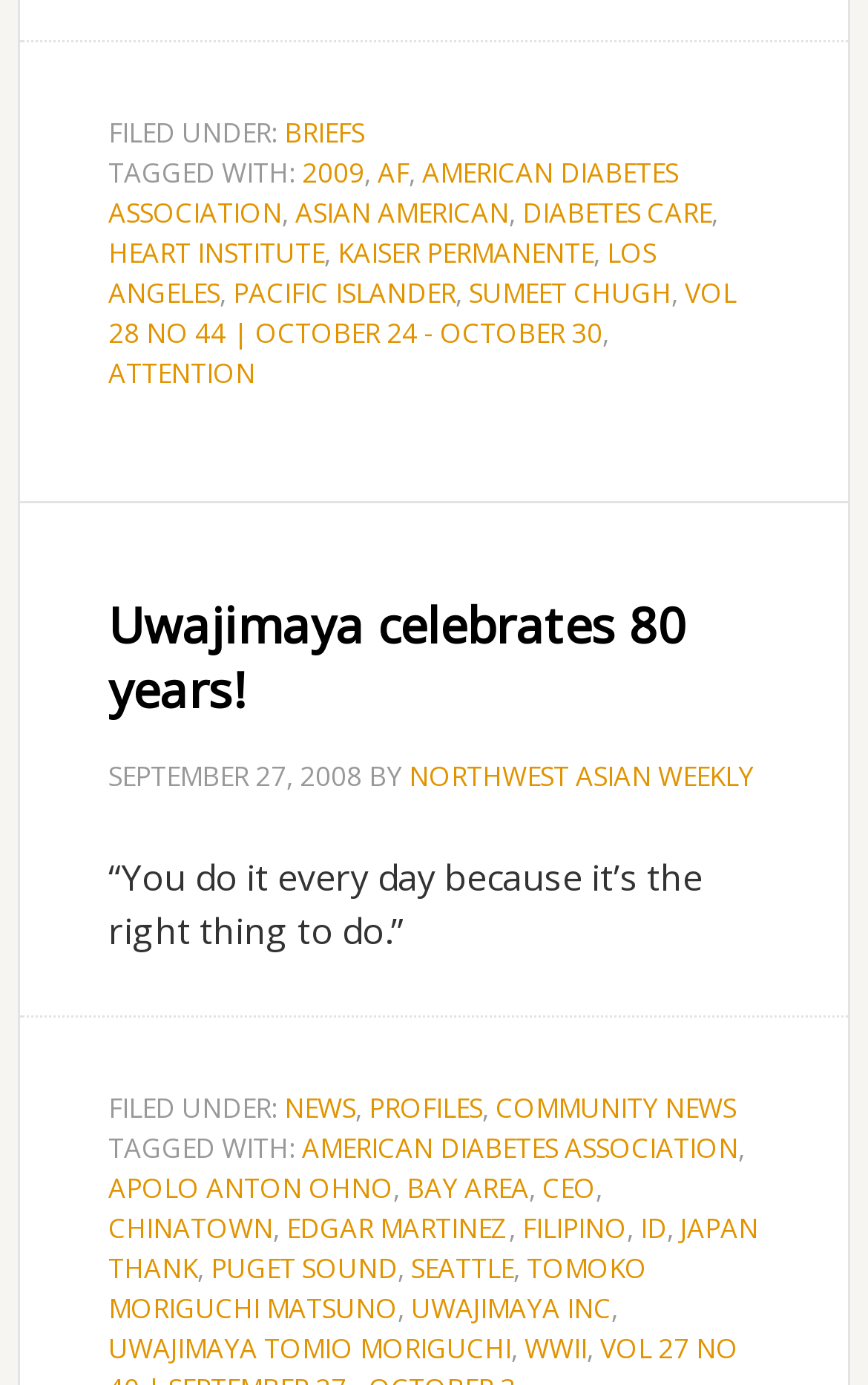Can you pinpoint the bounding box coordinates for the clickable element required for this instruction: "Go to the 'Home' page"? The coordinates should be four float numbers between 0 and 1, i.e., [left, top, right, bottom].

None